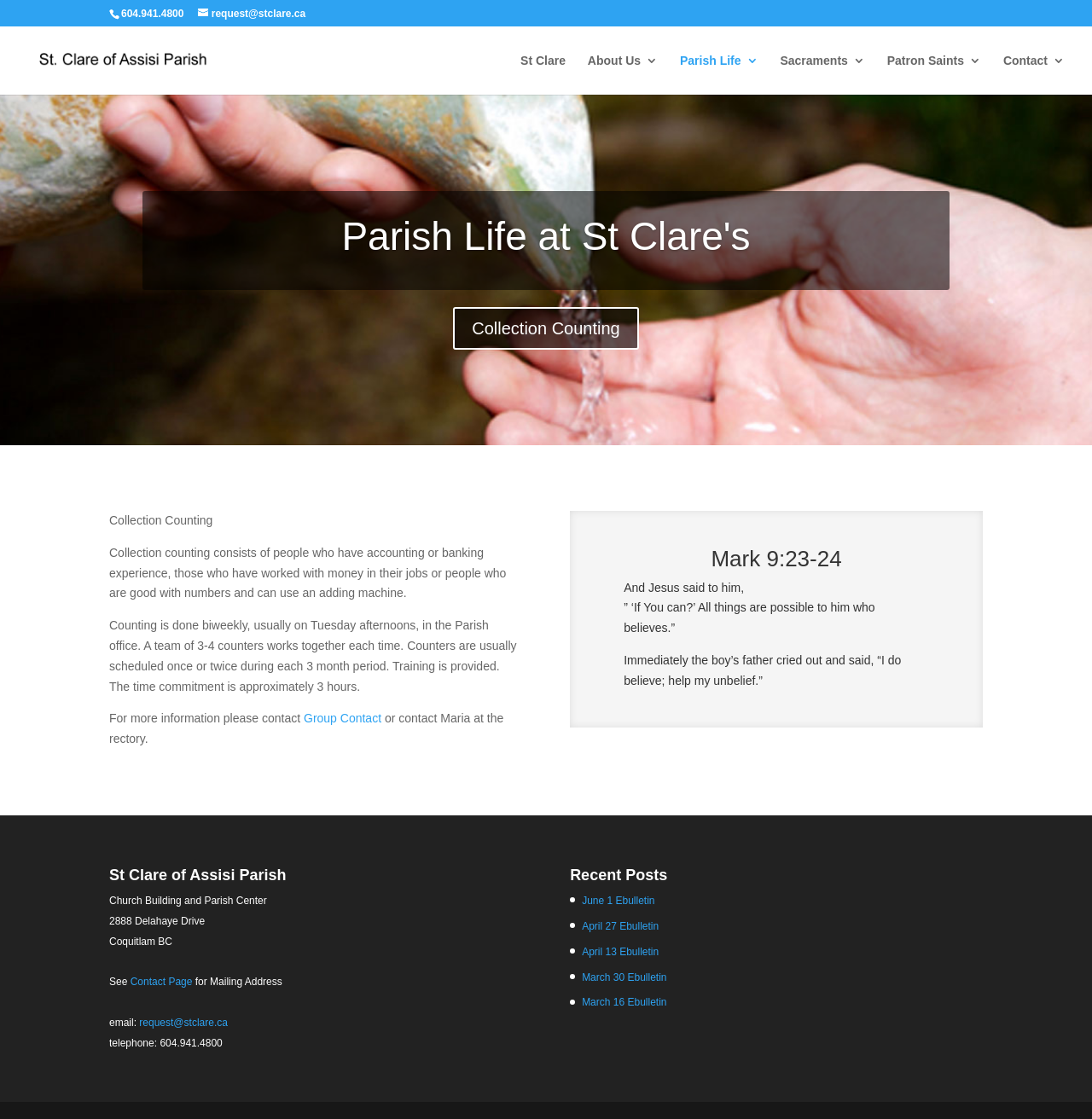Identify the bounding box coordinates for the element you need to click to achieve the following task: "Read the 'John 4:23' passage". Provide the bounding box coordinates as four float numbers between 0 and 1, in the form [left, top, right, bottom].

[0.666, 0.52, 0.756, 0.542]